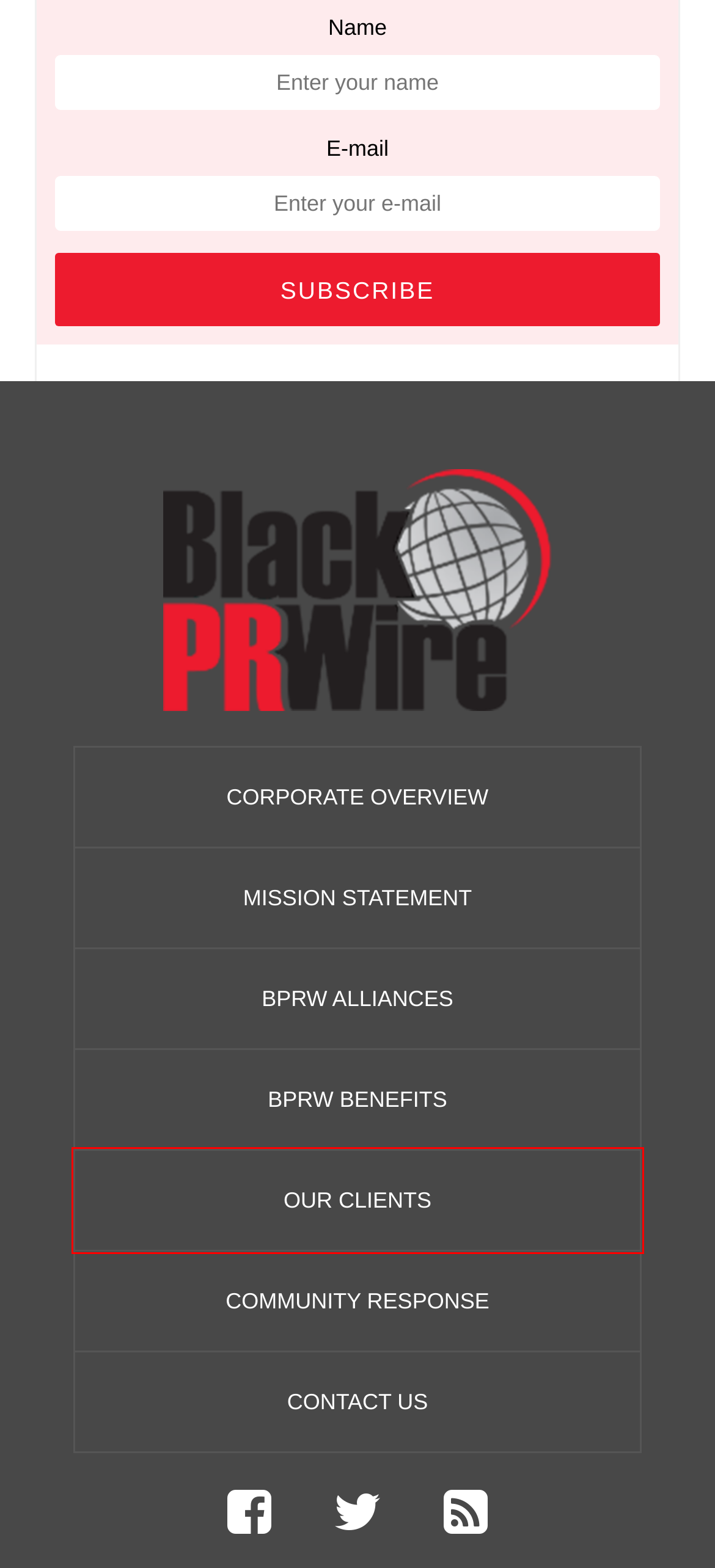Examine the screenshot of a webpage with a red bounding box around a UI element. Your task is to identify the webpage description that best corresponds to the new webpage after clicking the specified element. The given options are:
A. Environment | News channels | Black PR Wire, Inc.
B. BPRW RSS Feeds | Black PR Wire, Inc.
C. Our Clients | Black PR Wire, Inc.
D. Homepage | Black PR Wire, Inc.
E. Diversity Relations | News channels | Black PR Wire, Inc.
F. Health & Fitness | News channels | Black PR Wire, Inc.
G. Technology | News channels | Black PR Wire, Inc.
H. Contacts | Black PR Wire, Inc.

C